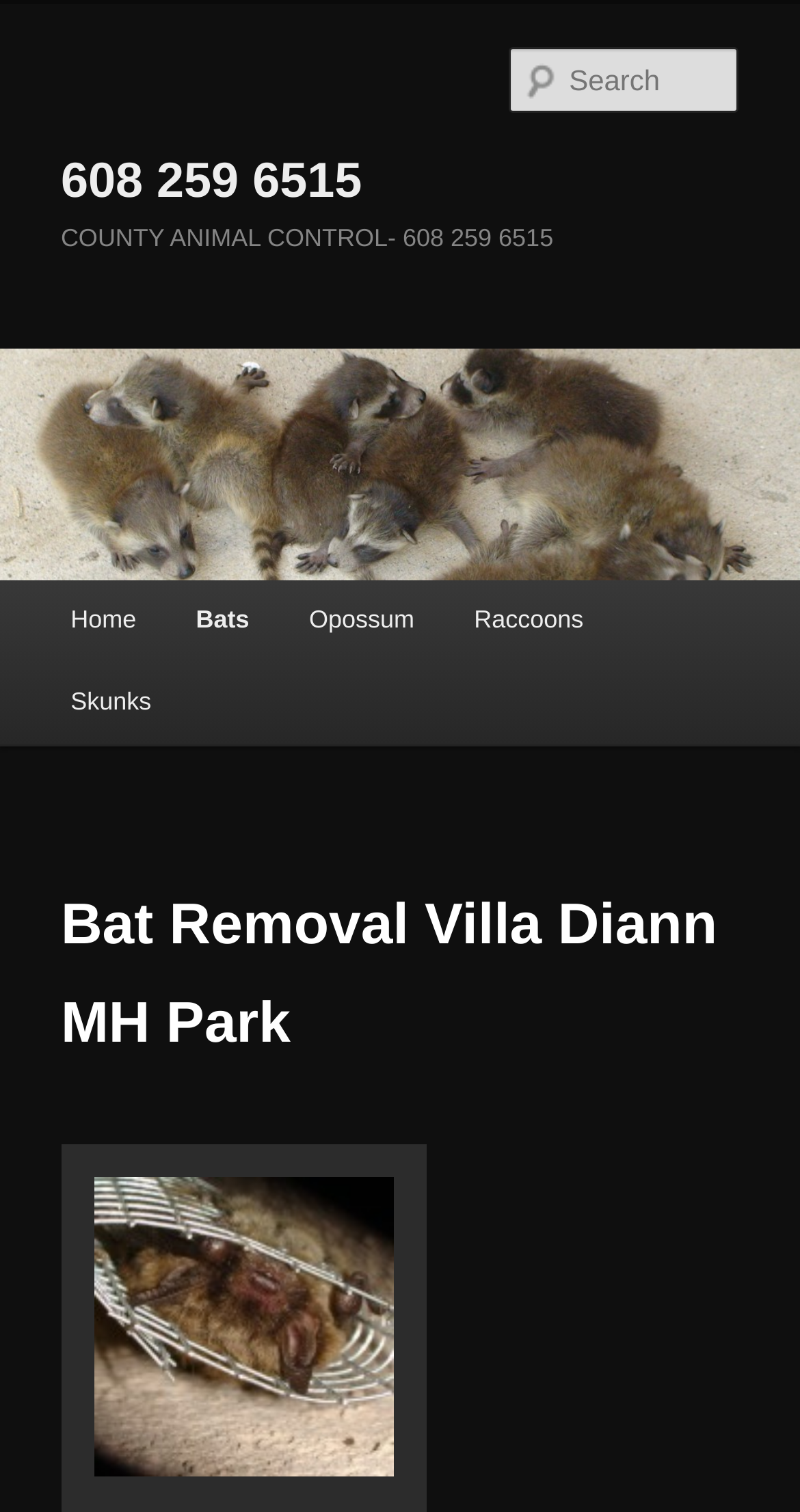Determine the bounding box coordinates for the area that needs to be clicked to fulfill this task: "Call 608 259 6515". The coordinates must be given as four float numbers between 0 and 1, i.e., [left, top, right, bottom].

[0.076, 0.102, 0.452, 0.138]